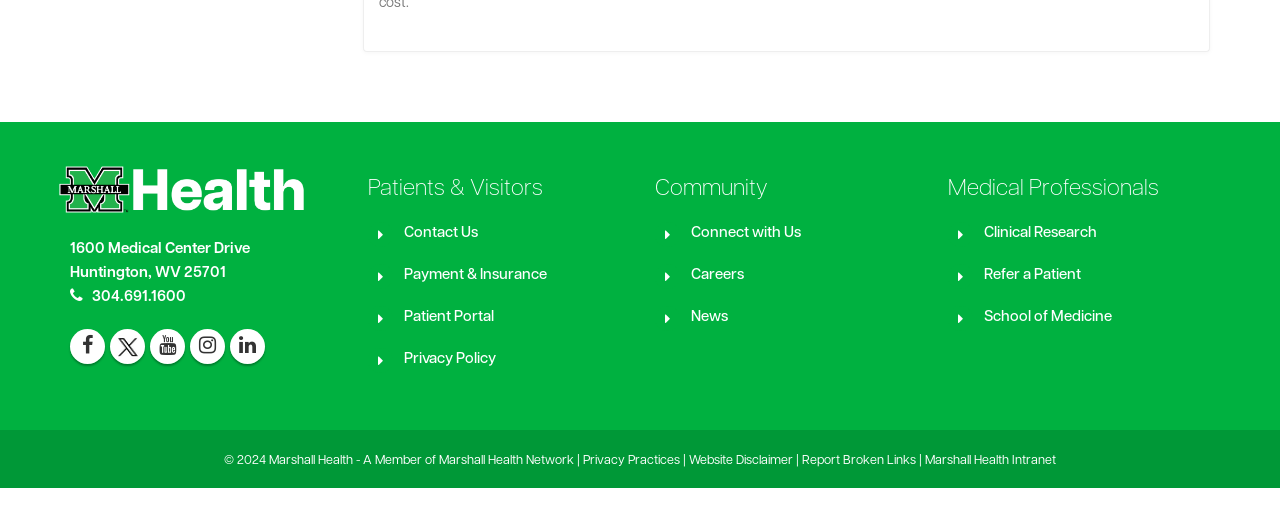What are the three main categories in the footer?
Please give a detailed and elaborate answer to the question based on the image.

The footer section of the webpage is divided into three main categories, which are Patients & Visitors, Community, and Medical Professionals, each with its own set of links and subheadings.